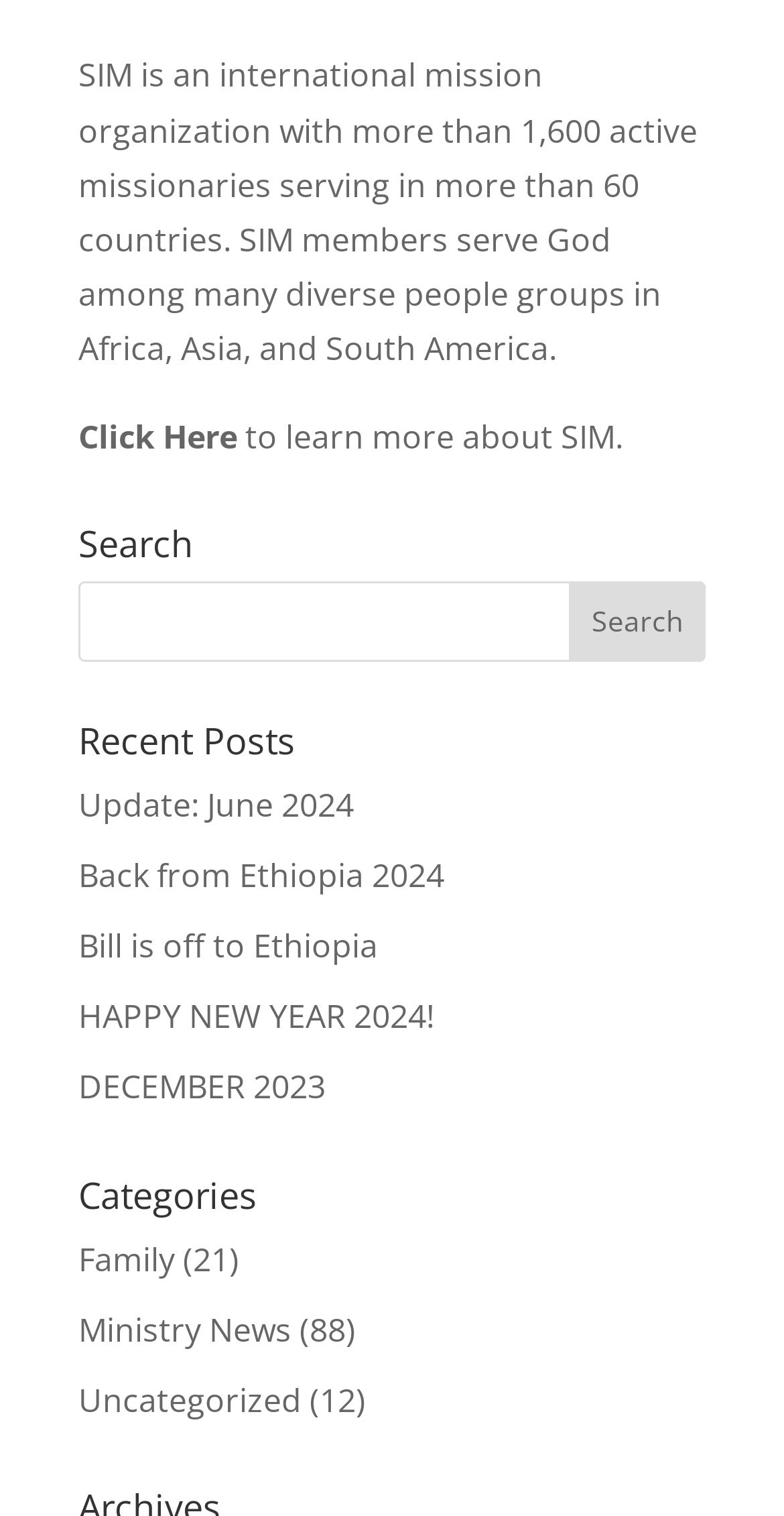Provide a single word or phrase to answer the given question: 
What is the position of the 'Categories' heading?

Below the 'Recent Posts' section